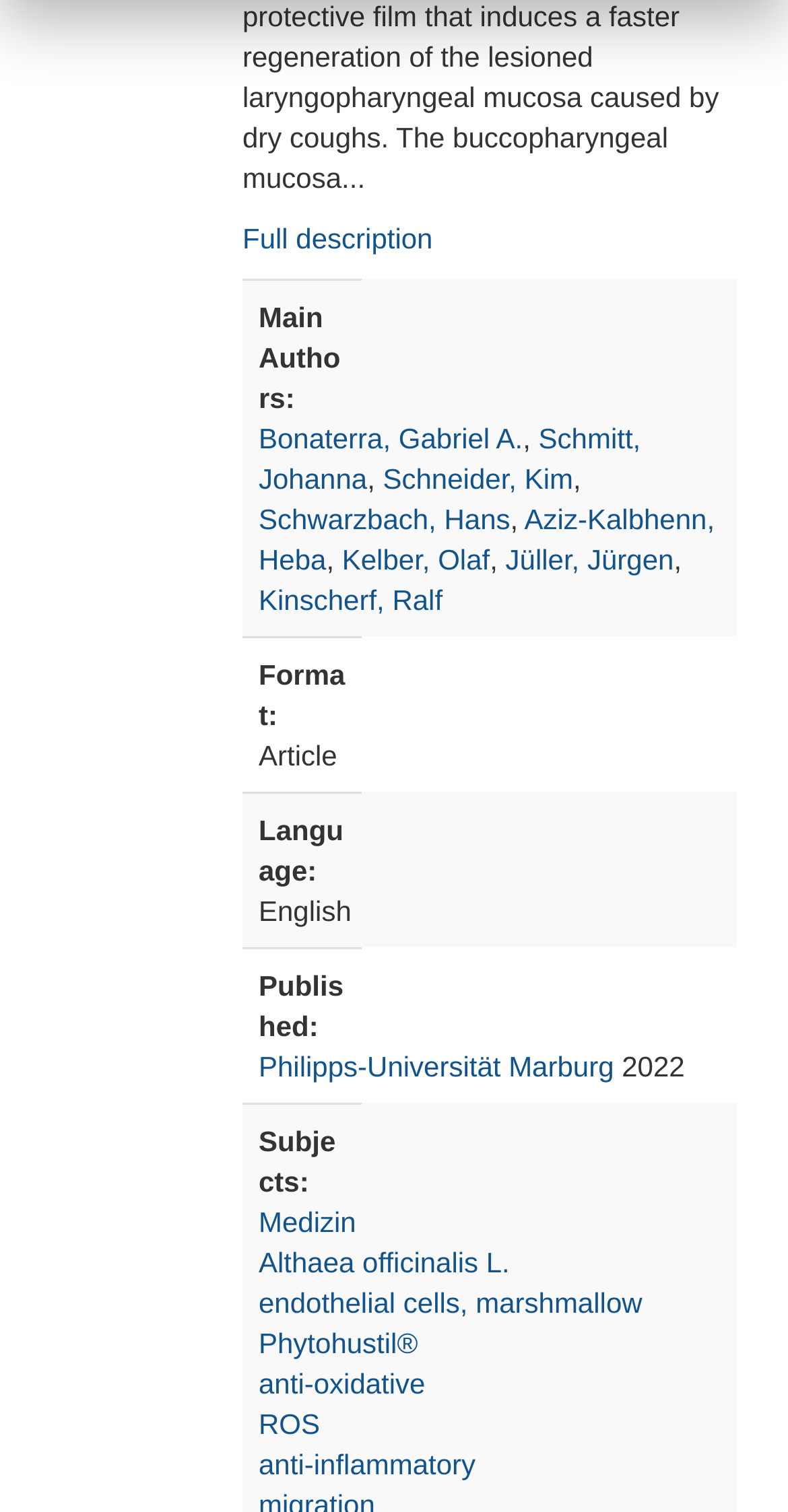Identify the bounding box coordinates necessary to click and complete the given instruction: "Visit author Bonaterra, Gabriel A.'s page".

[0.328, 0.28, 0.663, 0.301]